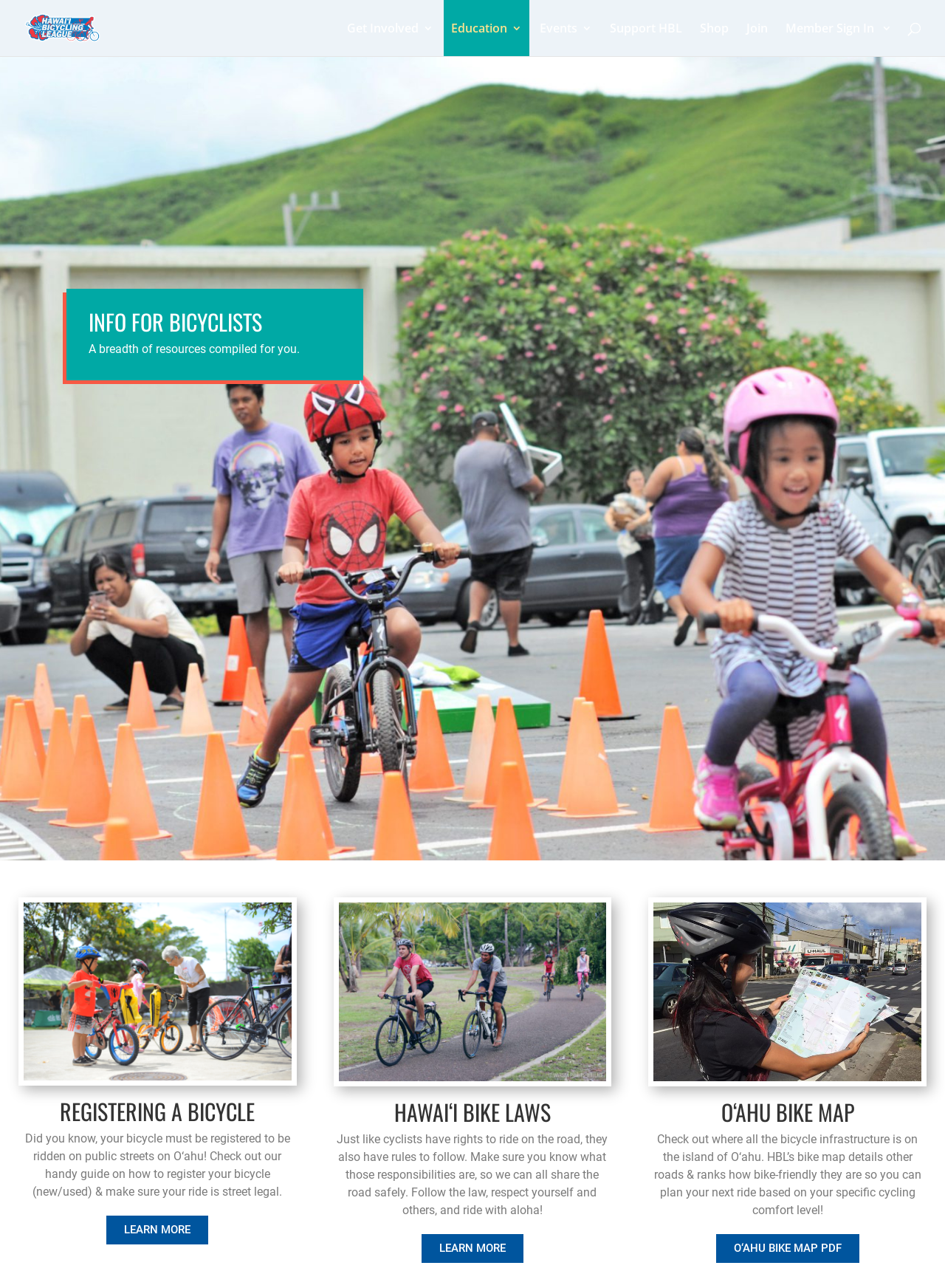Using the format (top-left x, top-left y, bottom-right x, bottom-right y), provide the bounding box coordinates for the described UI element. All values should be floating point numbers between 0 and 1: O‘ahu Bike Map PDF

[0.758, 0.958, 0.909, 0.98]